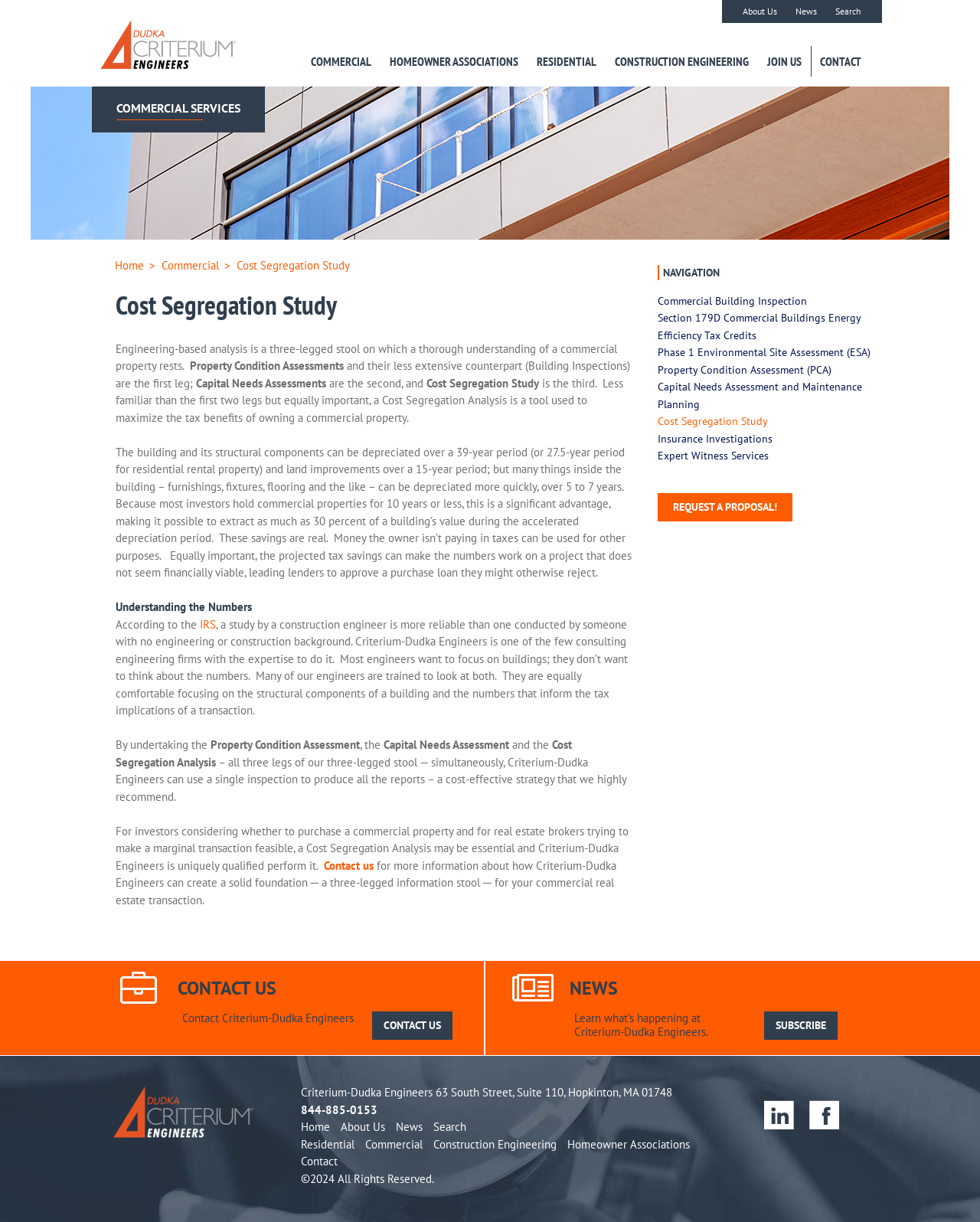Give a one-word or short-phrase answer to the following question: 
What is the contact information for Criterium-Dudka Engineers?

844-885-0153